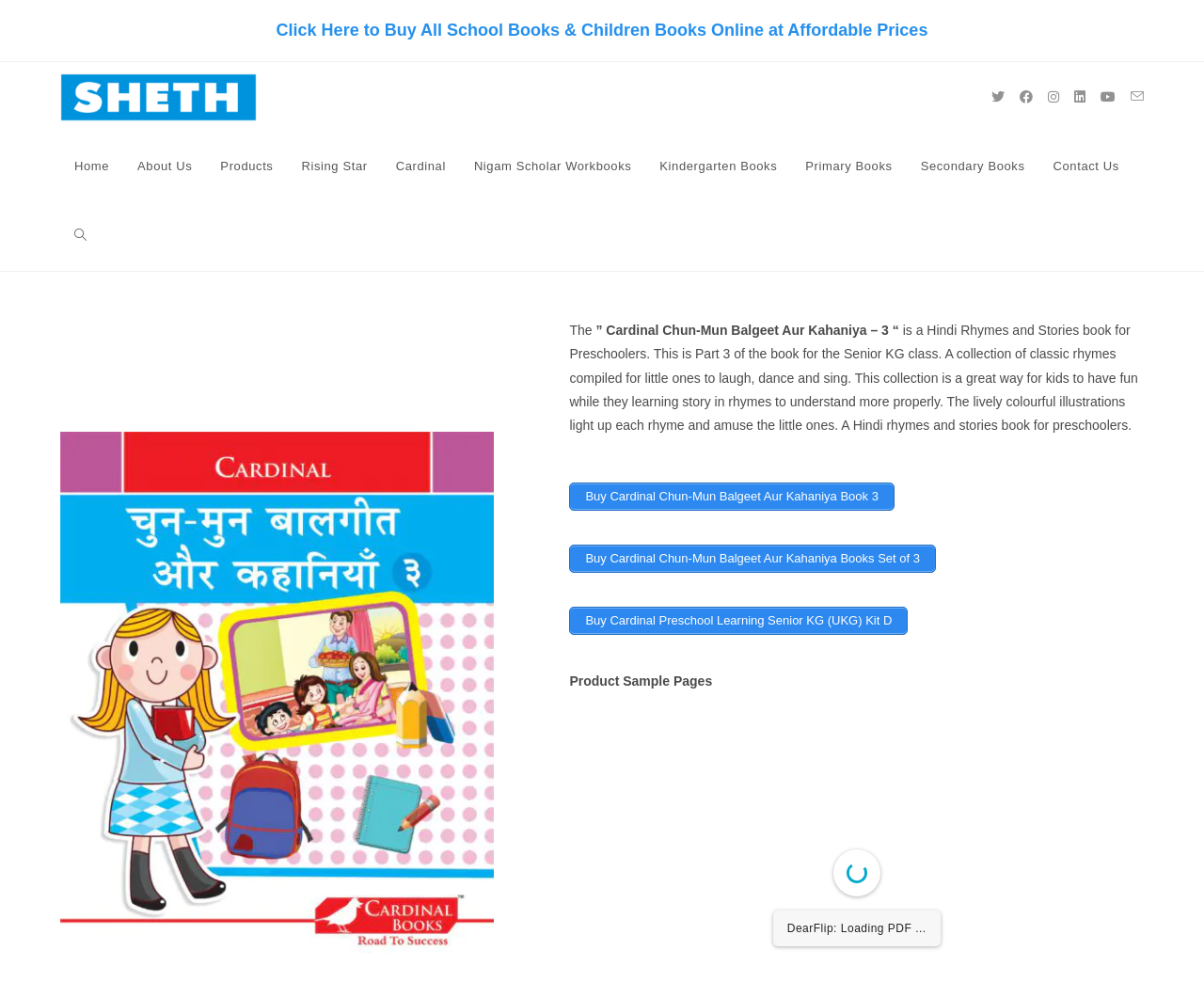Bounding box coordinates are given in the format (top-left x, top-left y, bottom-right x, bottom-right y). All values should be floating point numbers between 0 and 1. Provide the bounding box coordinate for the UI element described as: Products

[0.171, 0.134, 0.239, 0.205]